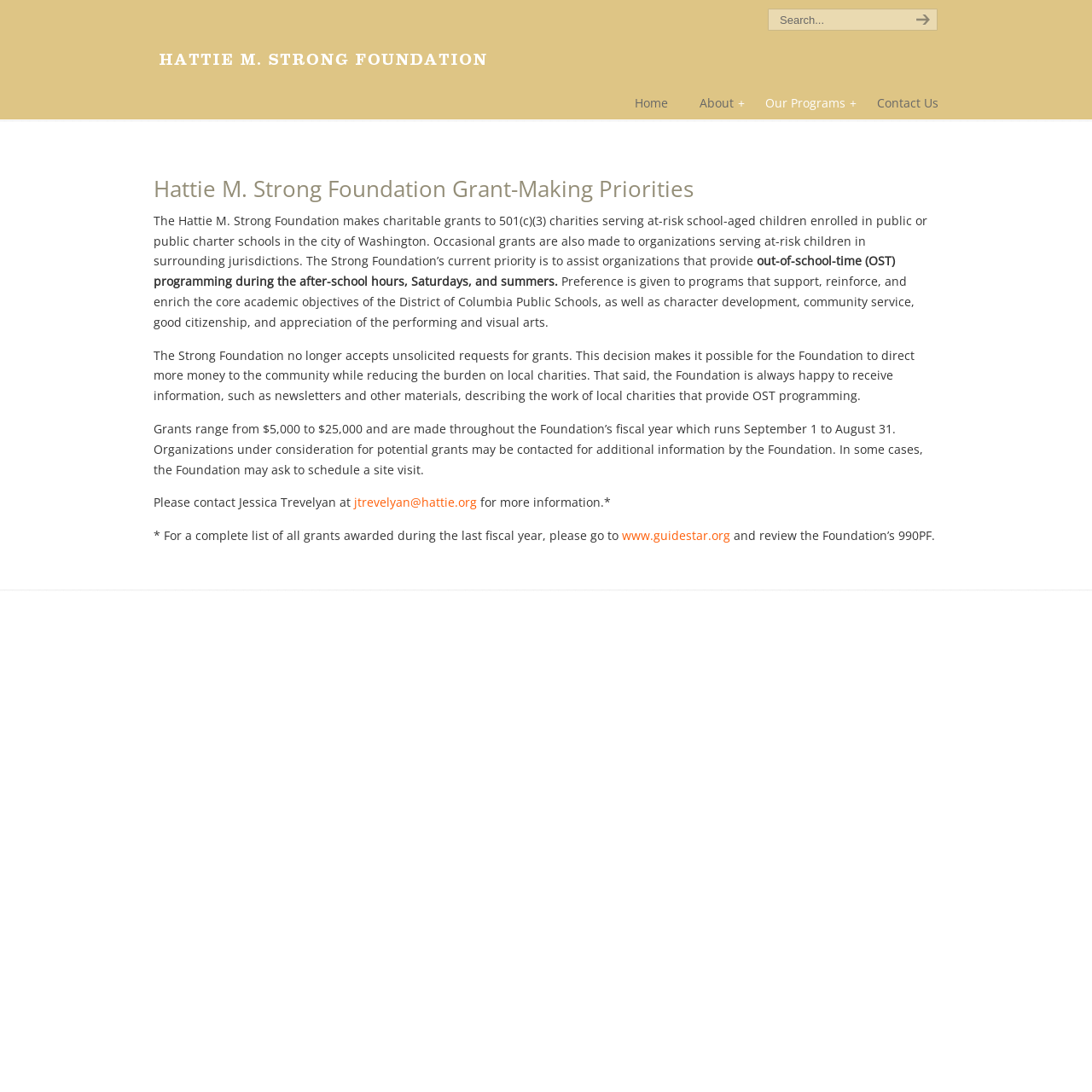What type of organizations does the Hattie M. Strong Foundation make grants to?
Look at the image and respond to the question as thoroughly as possible.

According to the webpage, the Hattie M. Strong Foundation makes charitable grants to 501(c)(3) charities serving at-risk school-aged children enrolled in public or public charter schools in the city of Washington.